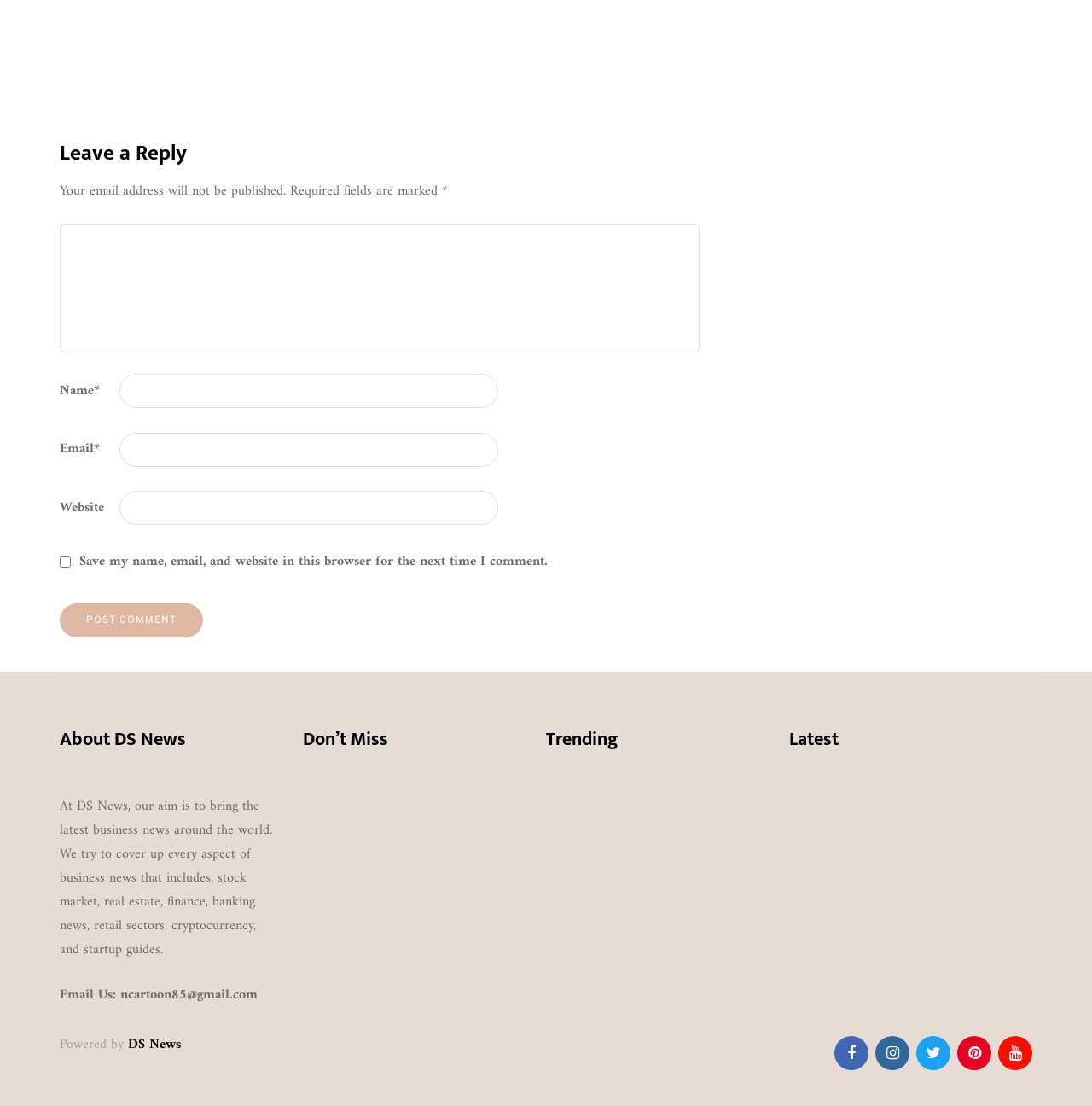Using the details from the image, please elaborate on the following question: What is the purpose of the website DS News?

The answer can be found in the StaticText element with the text 'At DS News, our aim is to bring the latest business news around the world.' which is located in the 'About DS News' section.